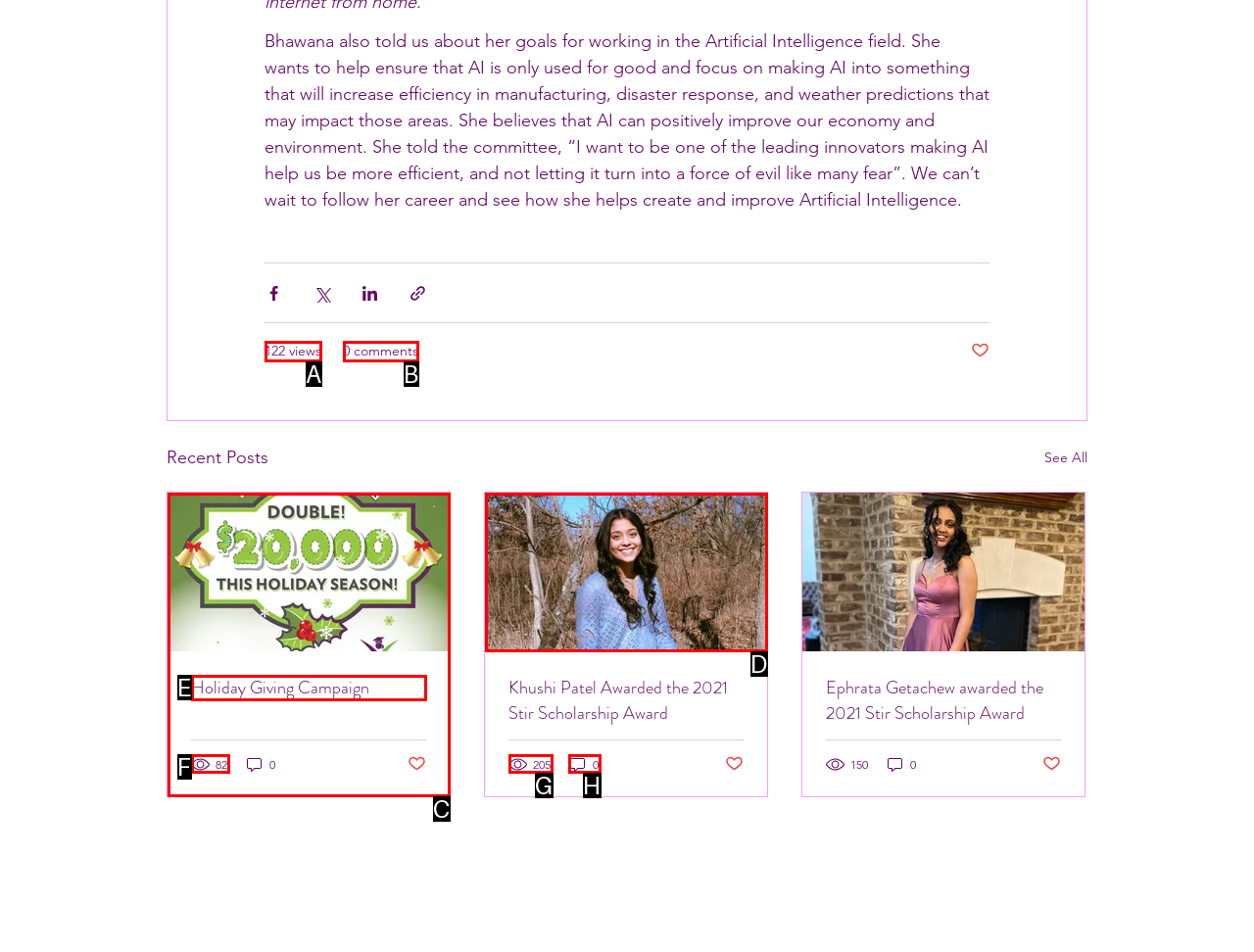Point out the option that best suits the description: 205
Indicate your answer with the letter of the selected choice.

G